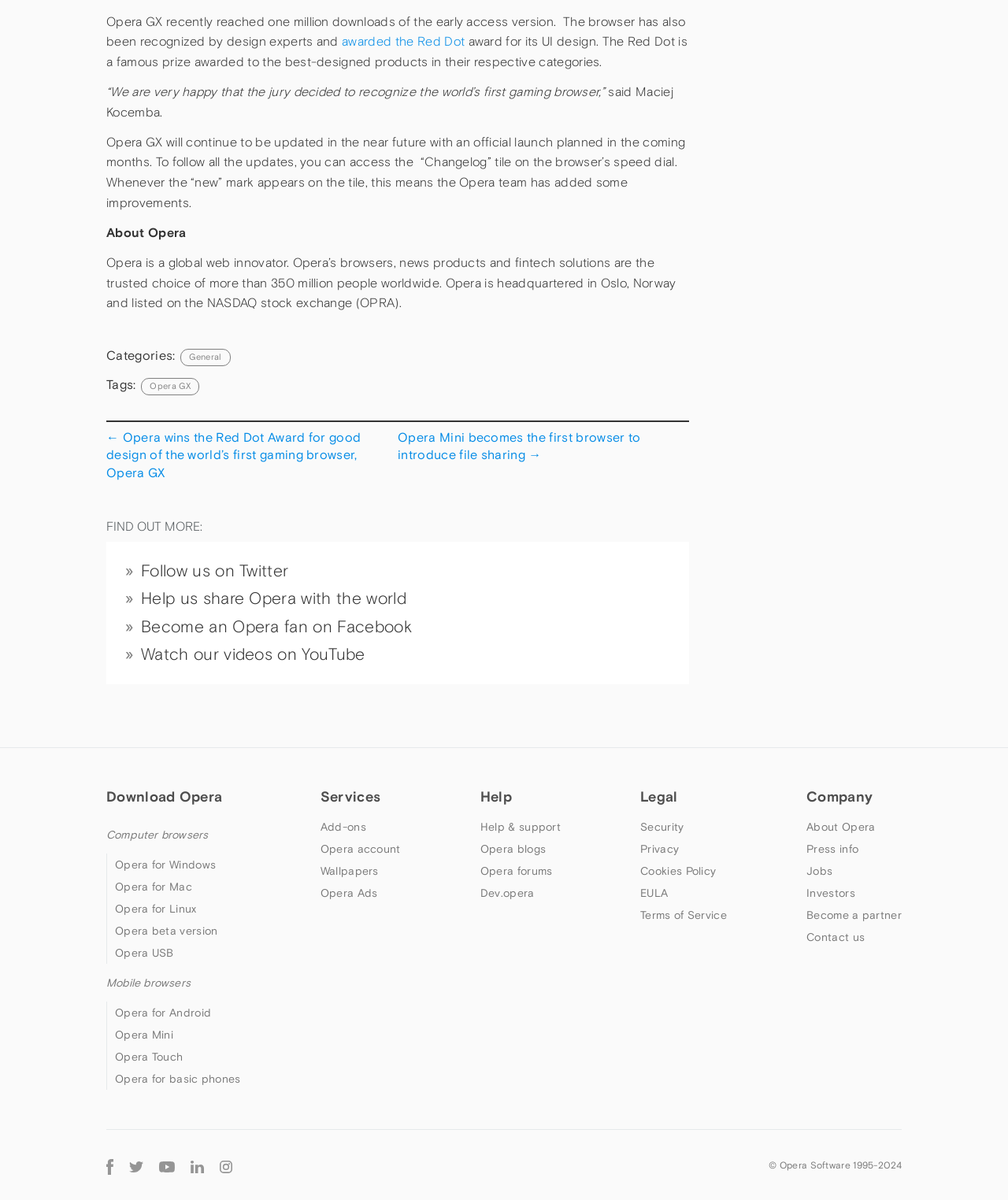Pinpoint the bounding box coordinates for the area that should be clicked to perform the following instruction: "Check the Changelog".

[0.105, 0.112, 0.68, 0.175]